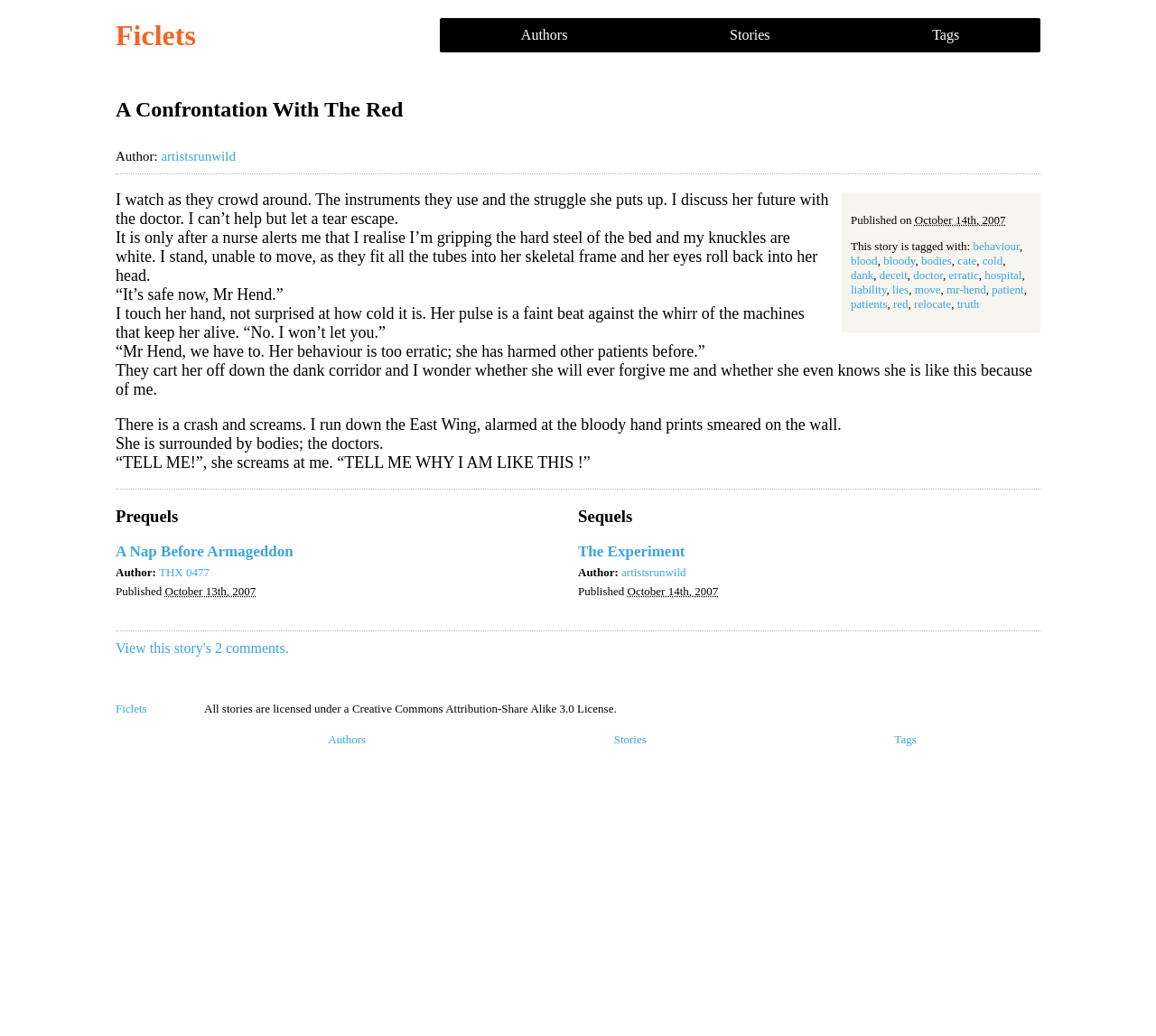Given the element description: "Tags", predict the bounding box coordinates of this UI element. The coordinates must be four float numbers between 0 and 1, given as [left, top, right, bottom].

[0.666, 0.703, 0.9, 0.726]